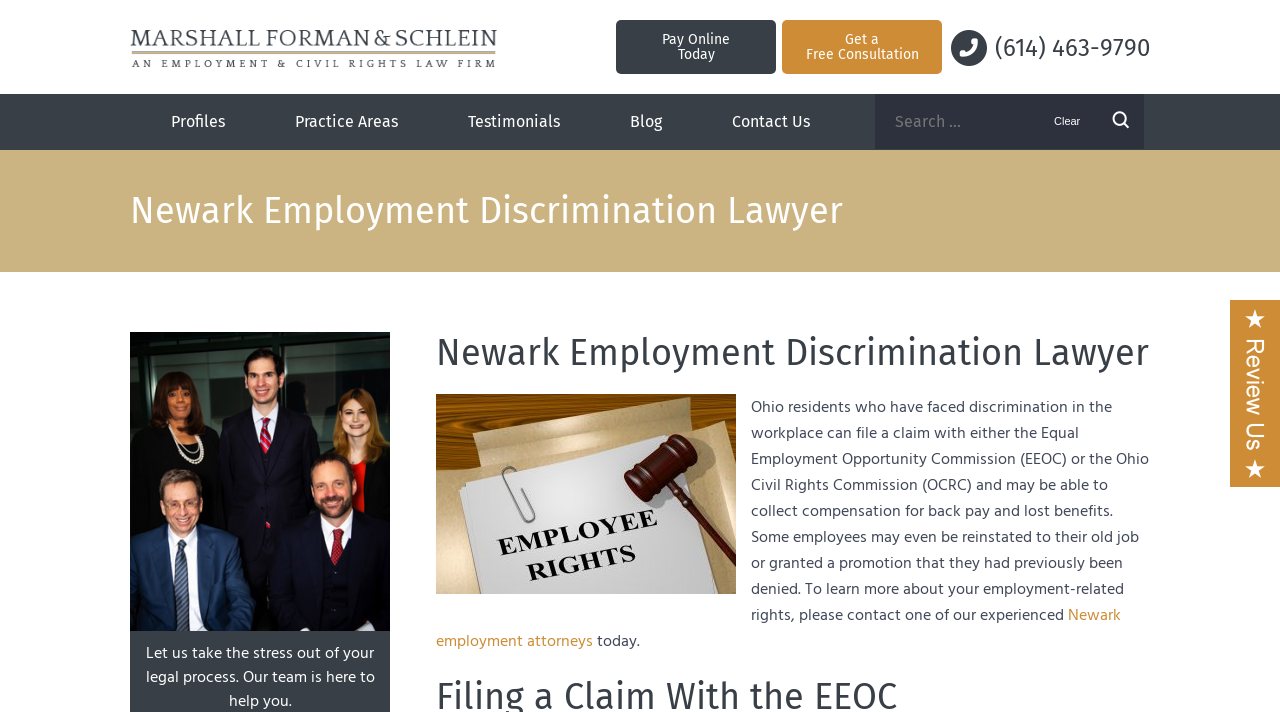What can Ohio residents do if they face discrimination in the workplace?
Please give a detailed and thorough answer to the question, covering all relevant points.

I found the answer by reading the static text element on the page, which states that 'Ohio residents who have faced discrimination in the workplace can file a claim with either the Equal Employment Opportunity Commission (EEOC) or the Ohio Civil Rights Commission (OCRC)'.